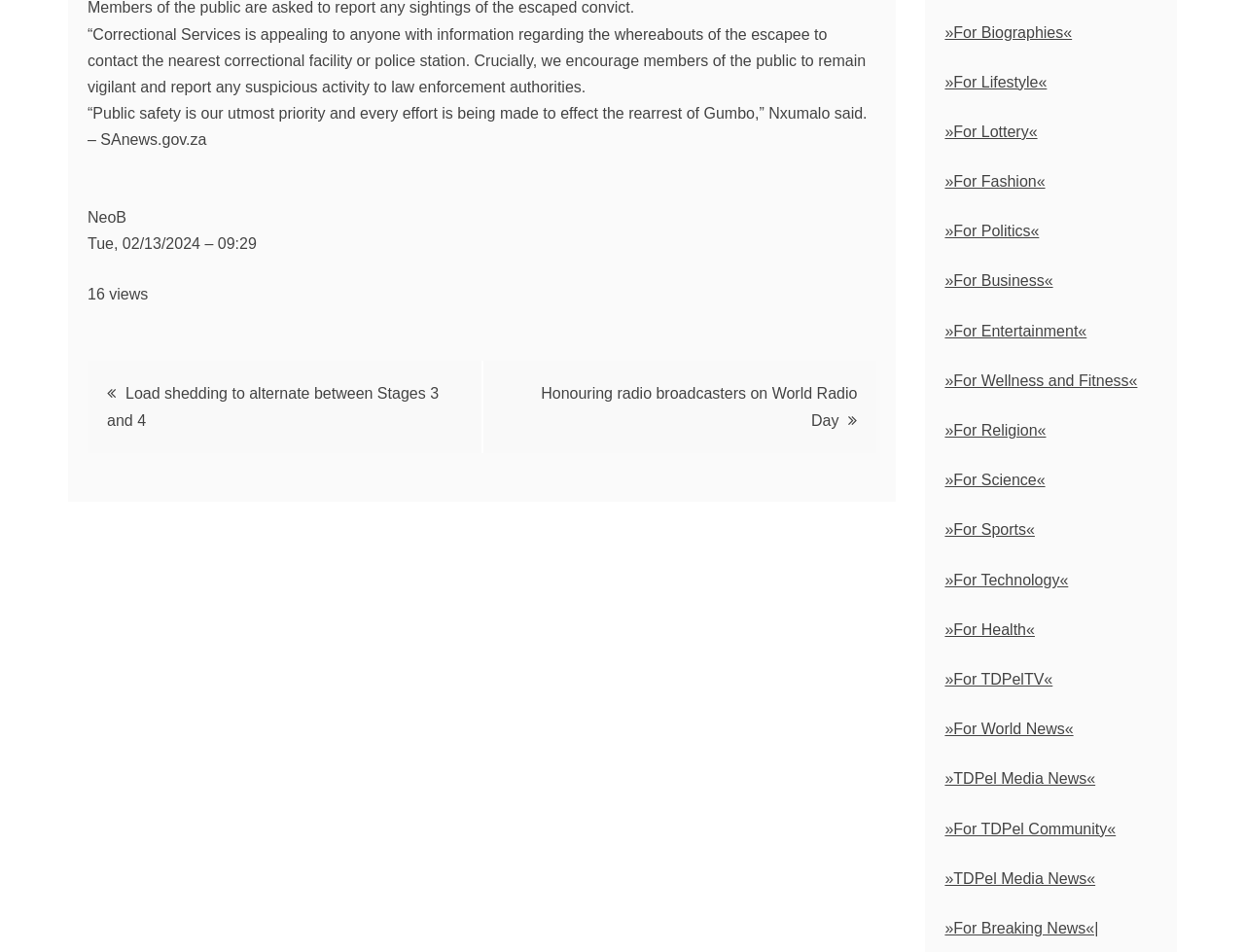What is the date of the news article?
Provide a detailed answer to the question, using the image to inform your response.

I found a StaticText element with the date 'Tue, 02/13/2024 – 09:29' which indicates the date of the news article.